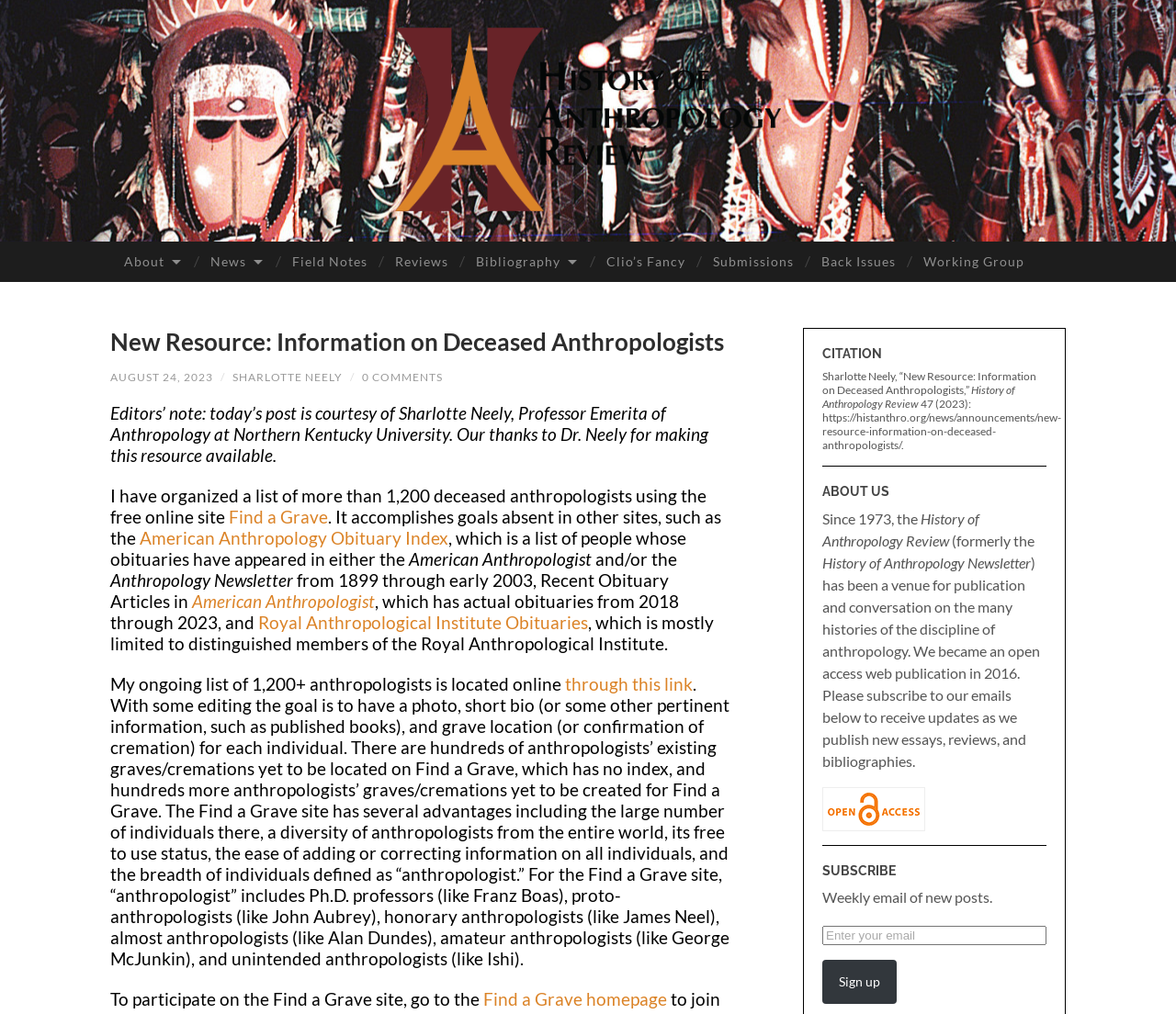Provide a single word or phrase to answer the given question: 
What is the name of the online site used to organize the list of deceased anthropologists?

Find a Grave